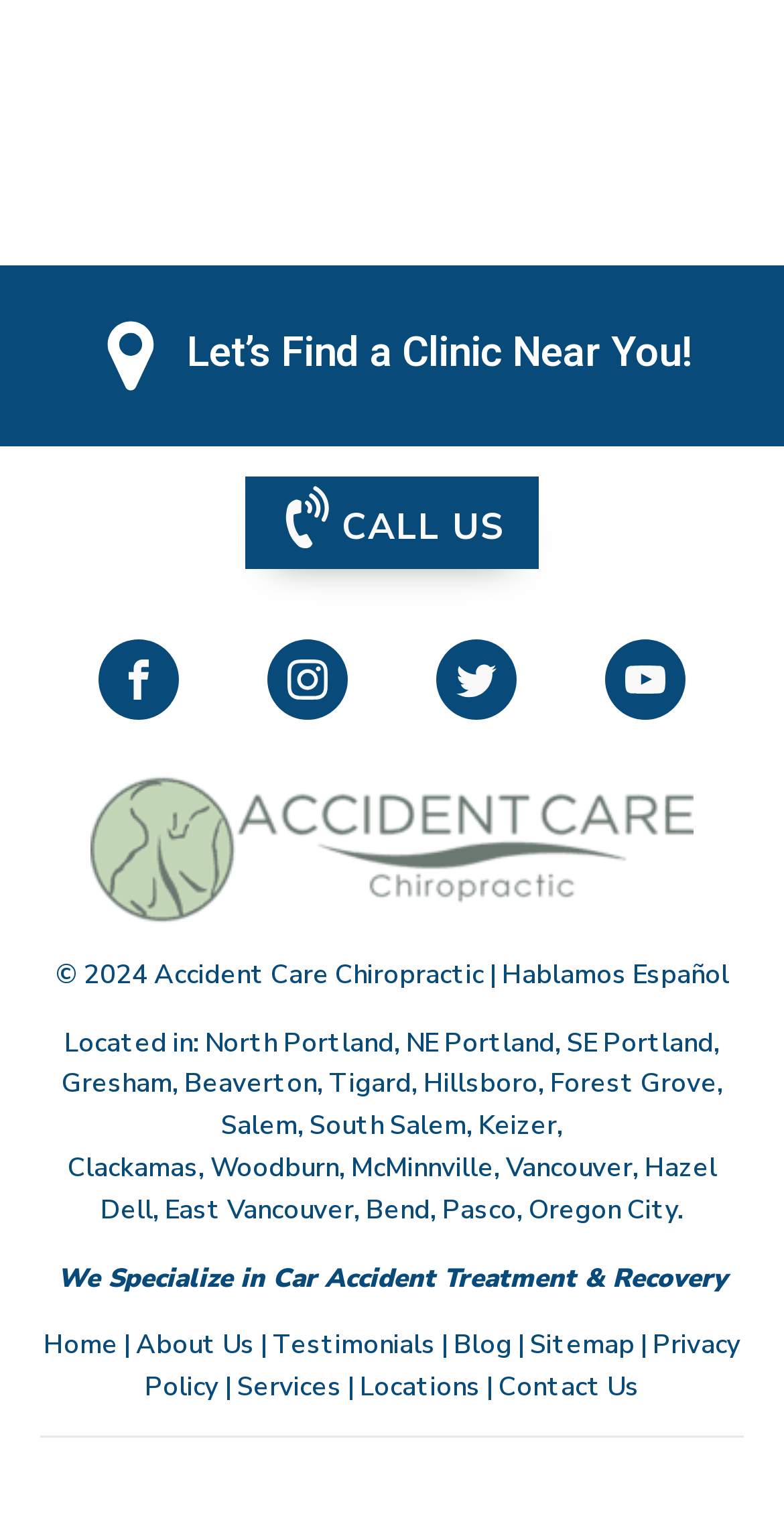What is the clinic's specialty?
Kindly answer the question with as much detail as you can.

The clinic specializes in car accident treatment and recovery, as stated in the text element 'We Specialize in Car Accident Treatment & Recovery' at the bottom of the webpage.